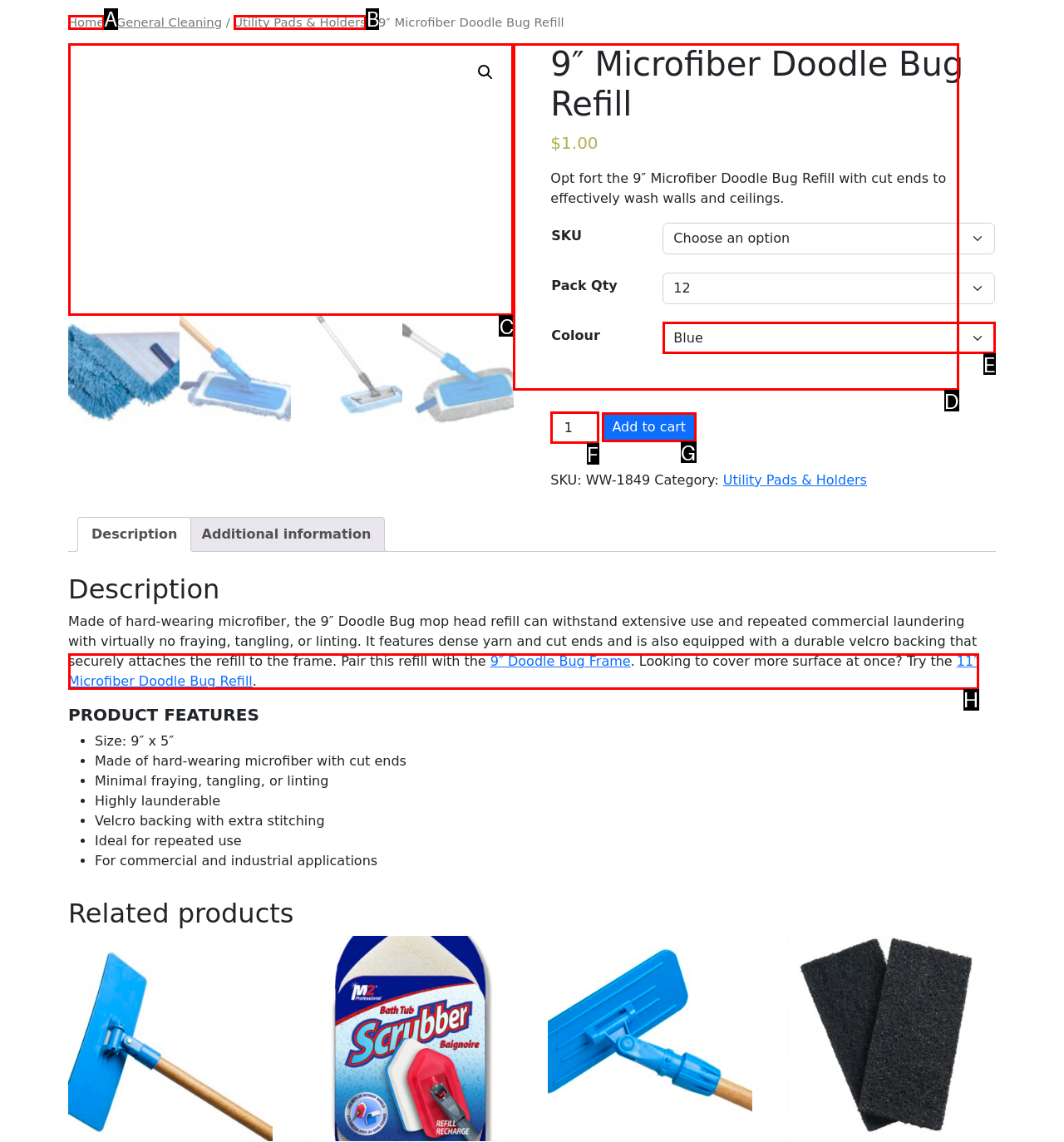Tell me which one HTML element I should click to complete the following task: Sort beads by a specific option
Answer with the option's letter from the given choices directly.

None